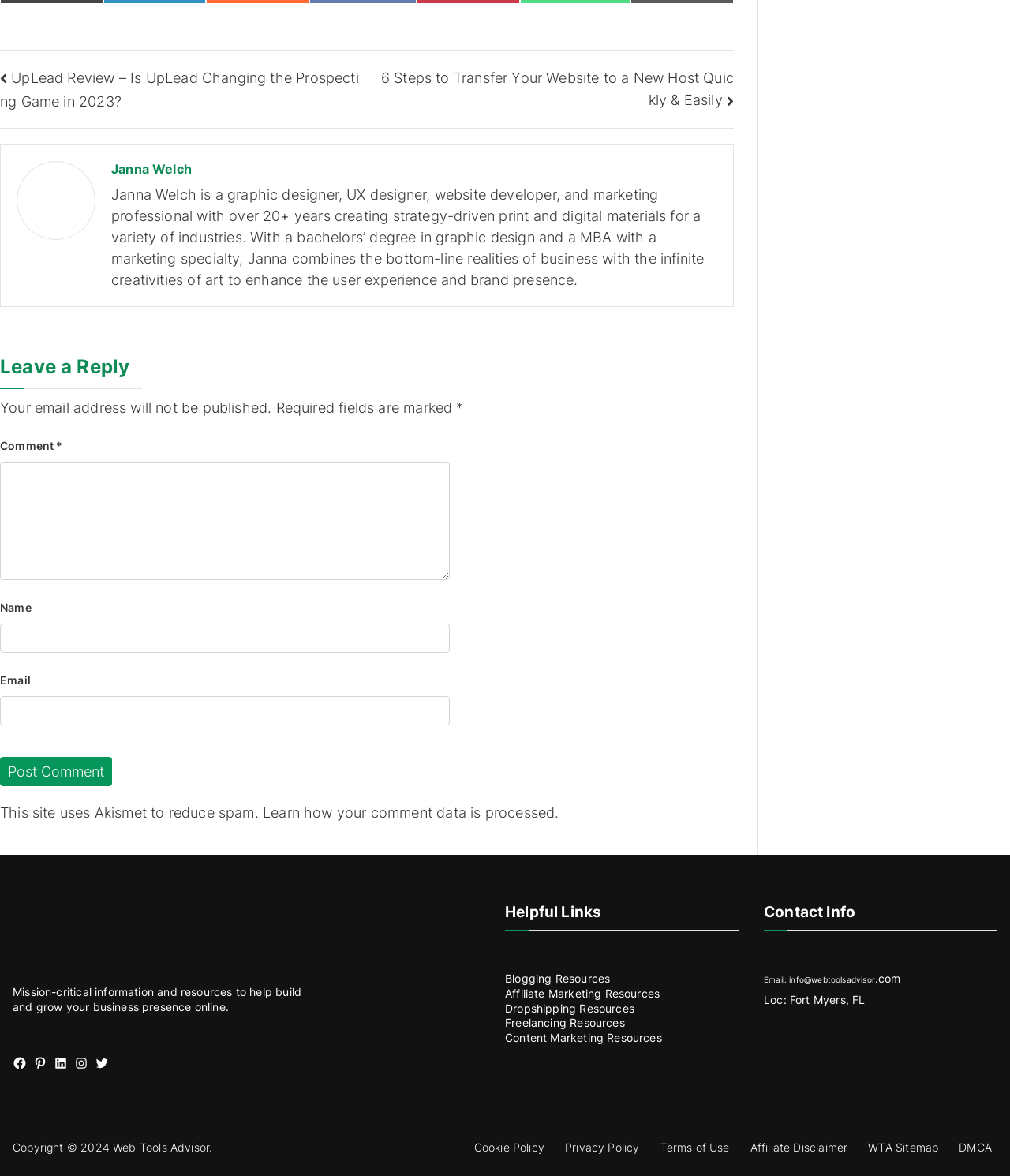Give a one-word or short phrase answer to this question: 
What is the location of the website owner?

Fort Myers, FL